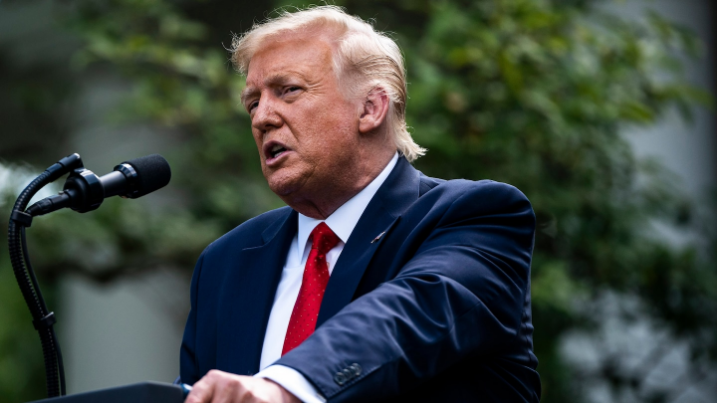Offer an in-depth caption that covers the entire scene depicted in the image.

In this image, Donald Trump is seen speaking passionately while standing at a podium, likely addressing the media or a crowd. He is dressed in a dark suit with a white shirt and a bright red tie, a signature look for the former President. The backdrop features lush greenery, suggesting an outdoor setting, possibly the White House Rose Garden. His expression conveys determination, highlighting the importance of his message. This moment likely relates to discussions surrounding his administration's clemency decisions, a topic that generated significant attention and controversy, particularly involving high-profile pardons.